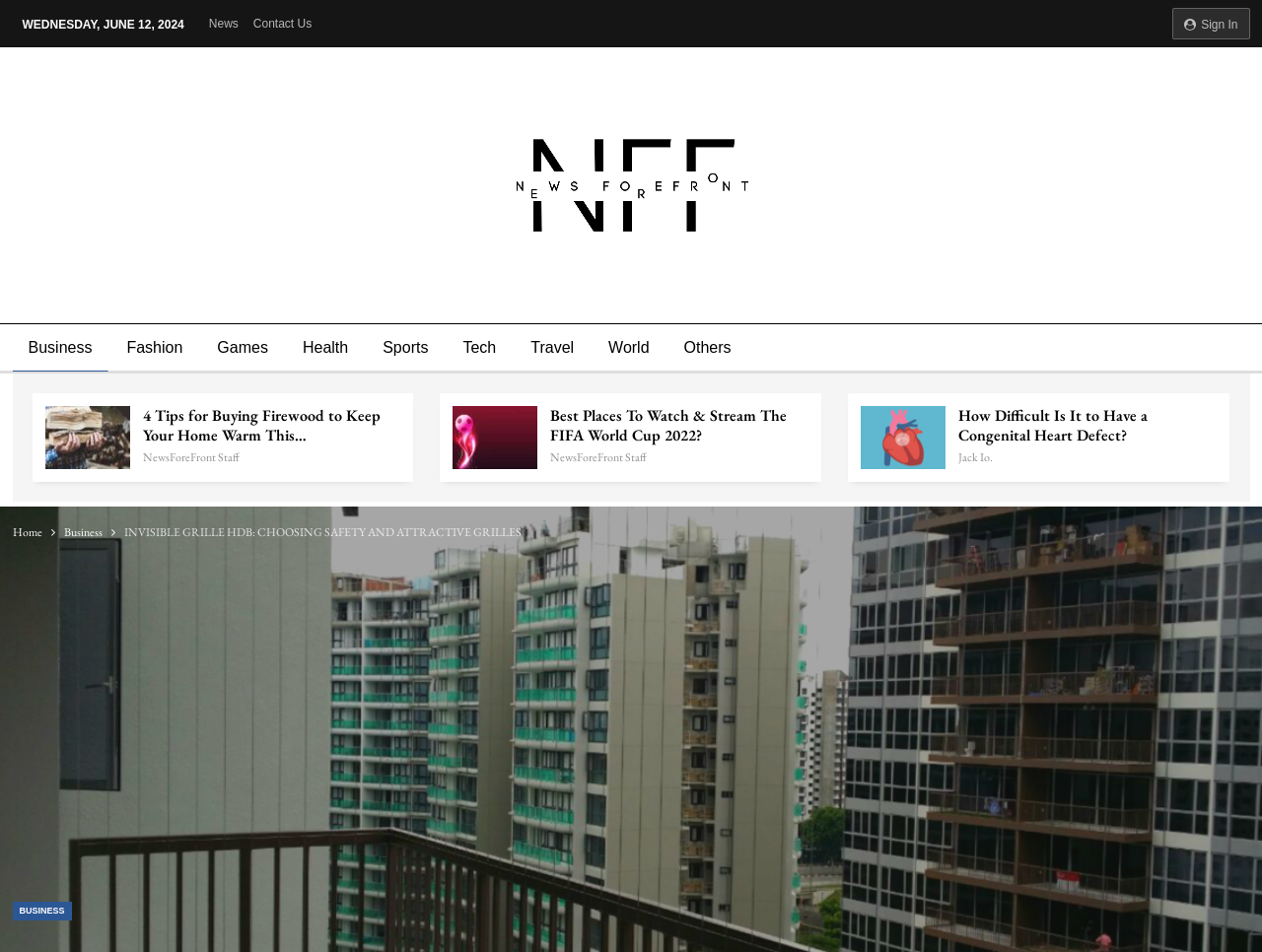What is the purpose of the link 'Contact Us'?
Based on the image, provide a one-word or brief-phrase response.

To contact the website